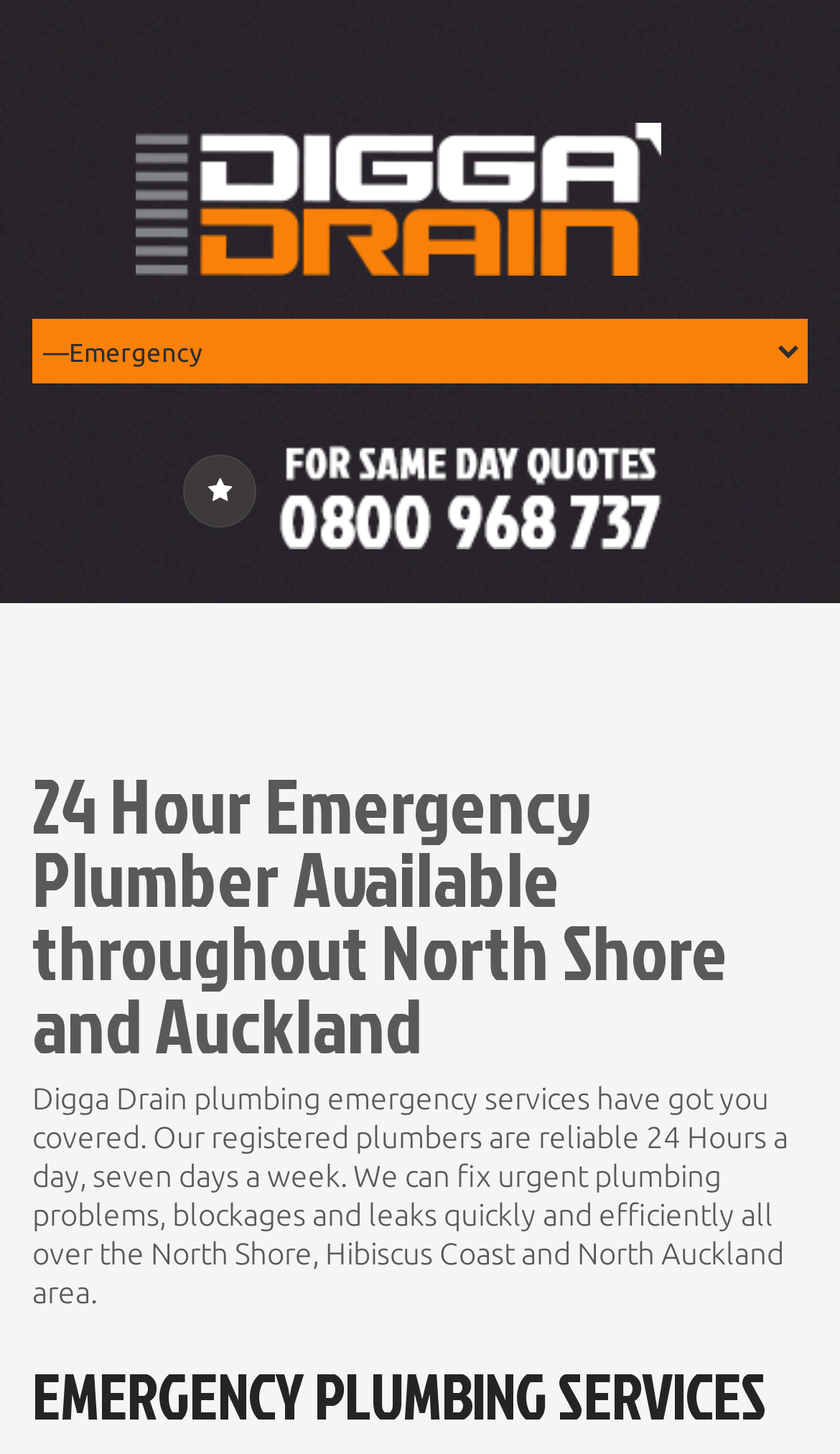Carefully observe the image and respond to the question with a detailed answer:
What type of problems can Digga Drain plumbing fix?

The type of problems that Digga Drain plumbing can fix can be determined by reading the StaticText element which states 'We can fix urgent plumbing problems, blockages and leaks quickly and efficiently...'. From this text, we can infer that Digga Drain plumbing can fix blockages and leaks.